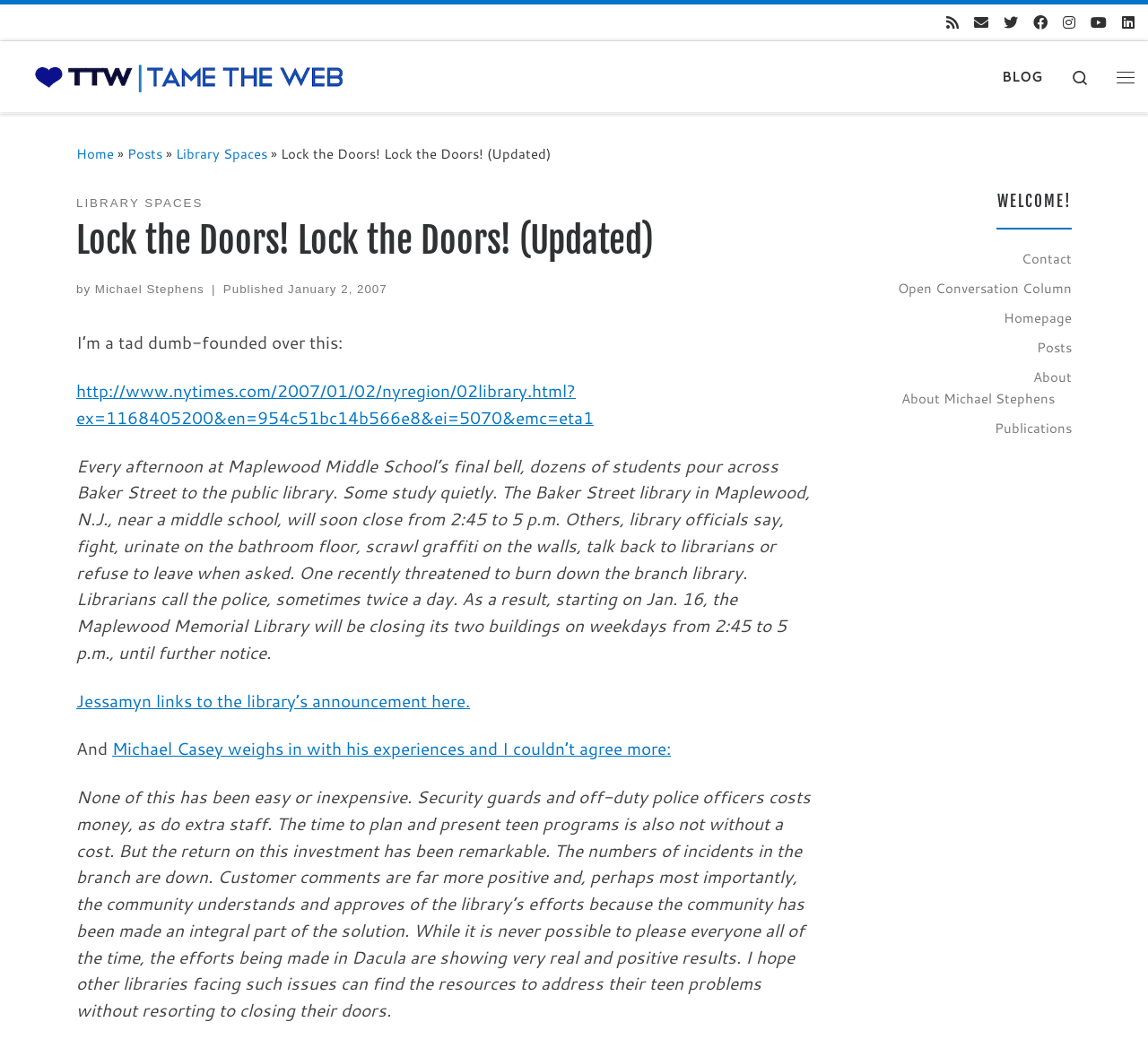Please specify the bounding box coordinates of the area that should be clicked to accomplish the following instruction: "Follow me on Twitter". The coordinates should consist of four float numbers between 0 and 1, i.e., [left, top, right, bottom].

[0.874, 0.011, 0.887, 0.032]